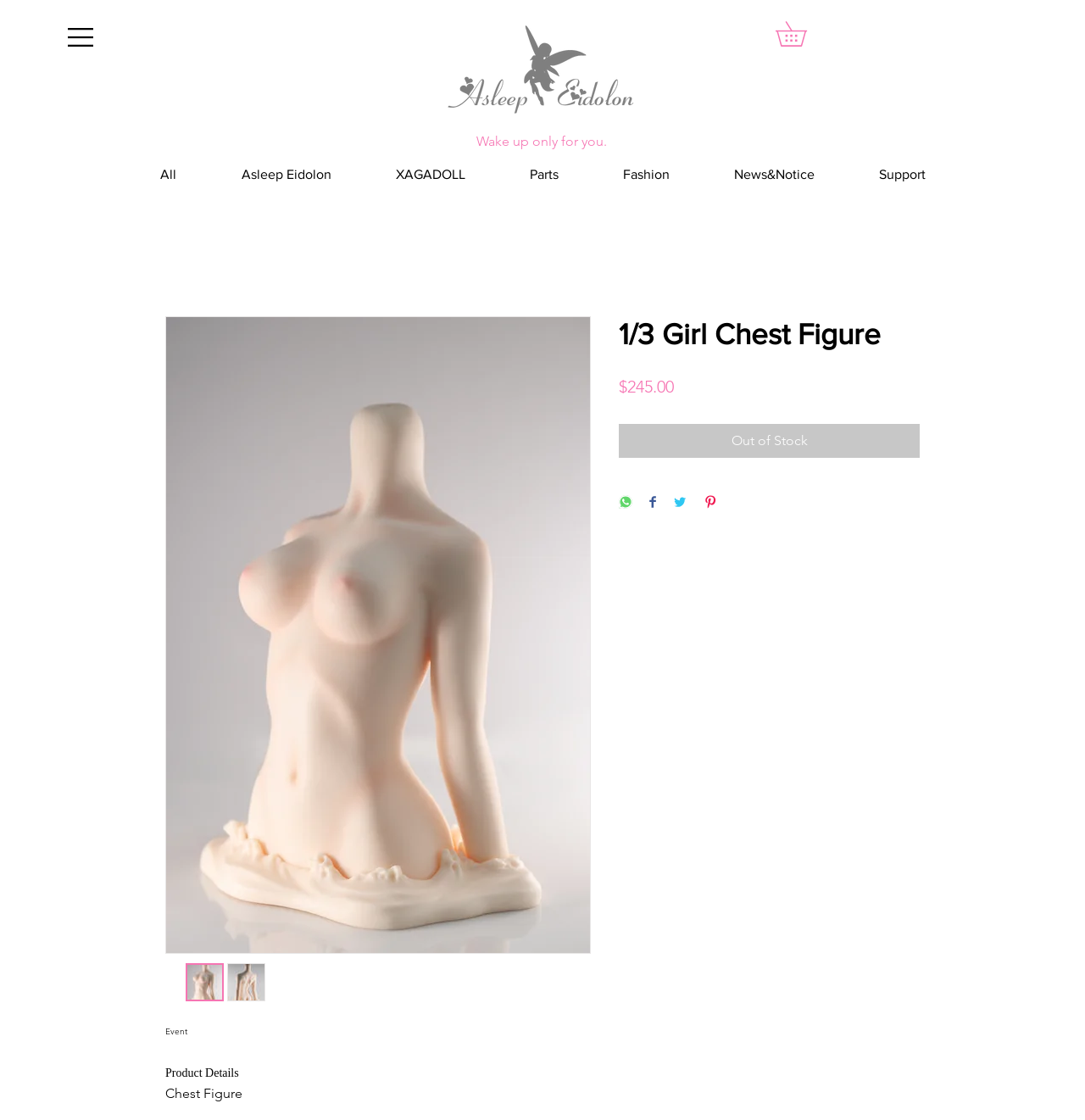Identify the bounding box coordinates of the element that should be clicked to fulfill this task: "Click the 'Thumbnail: 1/3 Girl Chest Figure' button". The coordinates should be provided as four float numbers between 0 and 1, i.e., [left, top, right, bottom].

[0.171, 0.86, 0.206, 0.894]